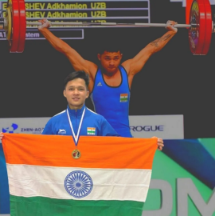What is the medal around the athlete's neck a symbol of?
Provide a detailed and well-explained answer to the question.

The medal around the athlete's neck reflects the honor of his accomplishment, making this image a powerful representation of dedication and national pride in sports.